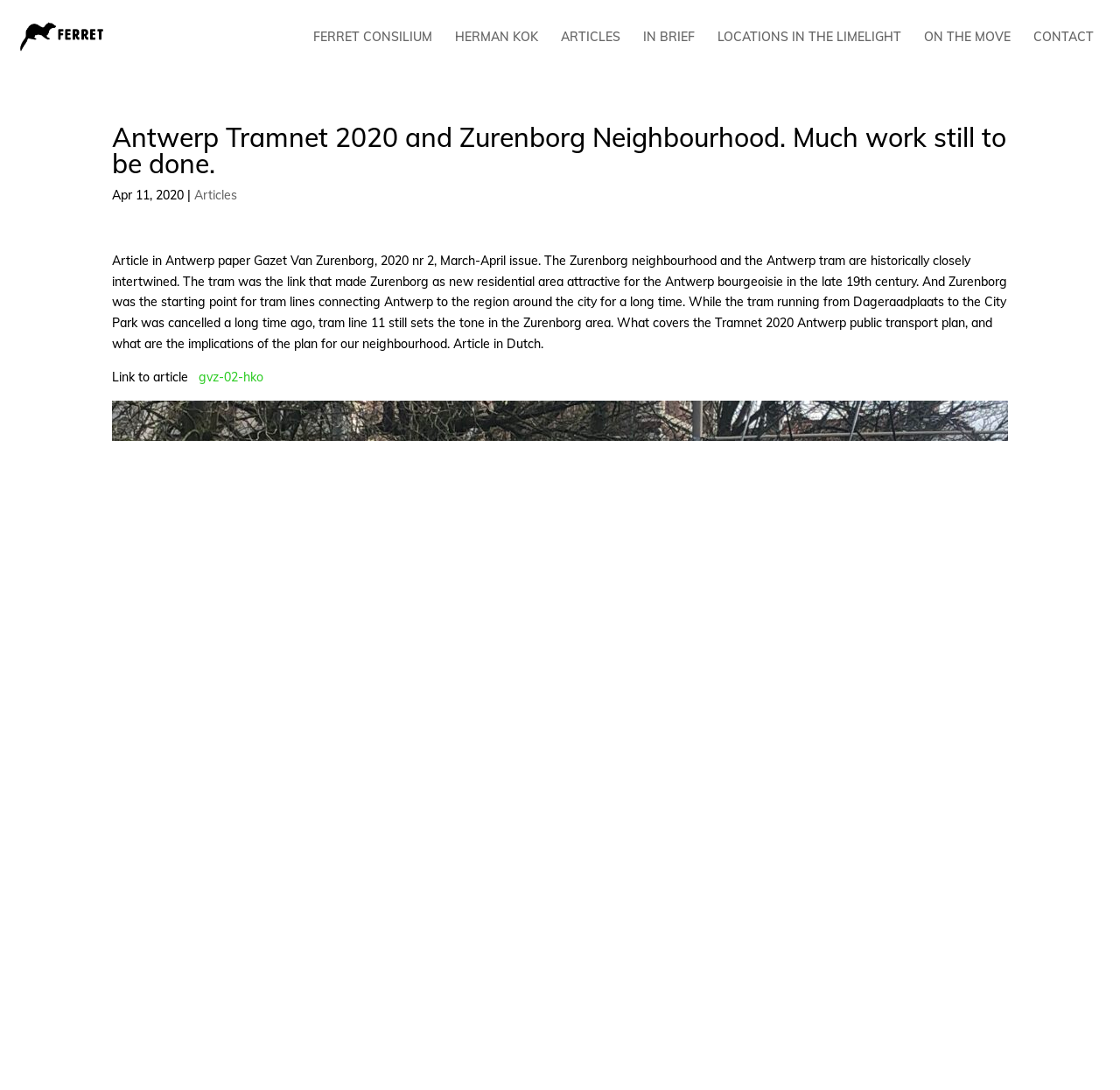Generate a thorough explanation of the webpage's elements.

The webpage is about Antwerp Tramnet 2020 and the Zurenborg Neighbourhood. At the top, there is a link to "ferret-c" accompanied by a small image, positioned near the top left corner. Below this, there are several links to different sections, including "FERRET CONSILIUM", "HERMAN KOK", "ARTICLES", "IN BRIEF", "LOCATIONS IN THE LIMELIGHT", "ON THE MOVE", and "CONTACT", arranged horizontally across the top of the page.

The main content of the page is a heading that repeats the title "Antwerp Tramnet 2020 and Zurenborg Neighbourhood. Much work still to be done." Below this, there is a date "Apr 11, 2020" followed by a vertical line and a link to "Articles". The main article is a lengthy text that discusses the historical connection between the Zurenborg neighbourhood and the Antwerp tram, and the implications of the Tramnet 2020 public transport plan for the neighbourhood. The article is in Dutch. At the bottom of the article, there is a link to the original article with the text "Link to article".